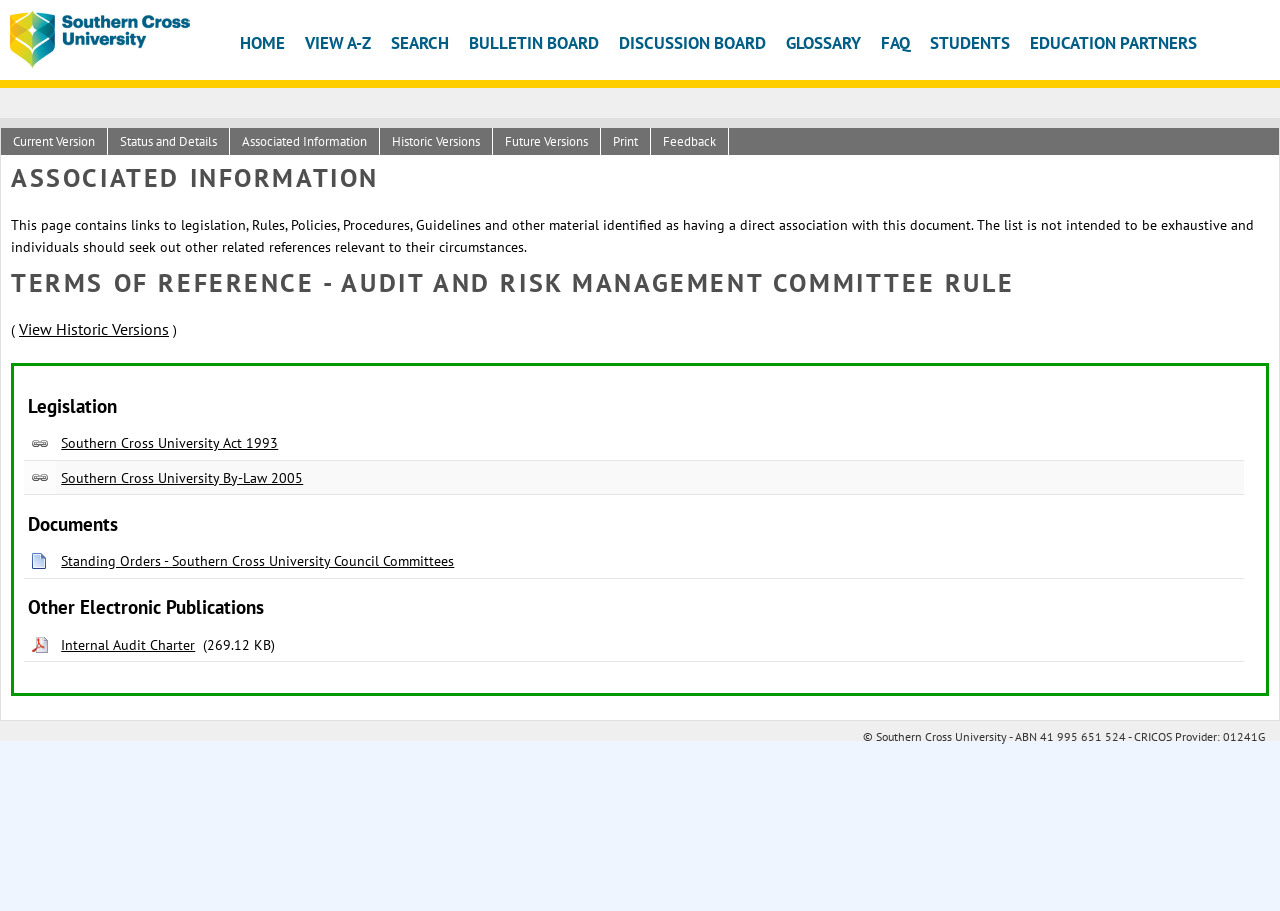Identify the bounding box coordinates of the clickable section necessary to follow the following instruction: "Enter your Query Here!". The coordinates should be presented as four float numbers from 0 to 1, i.e., [left, top, right, bottom].

None